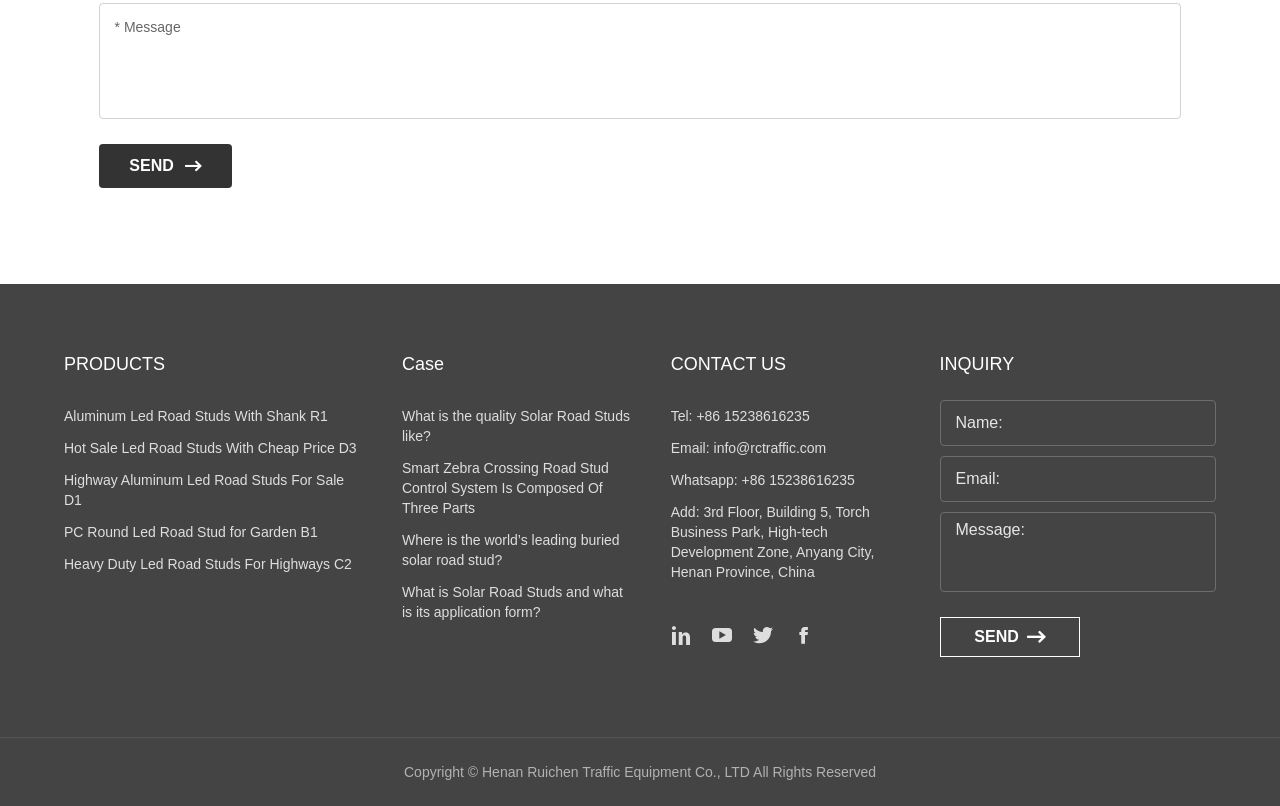Provide the bounding box coordinates of the HTML element this sentence describes: "Grants".

None